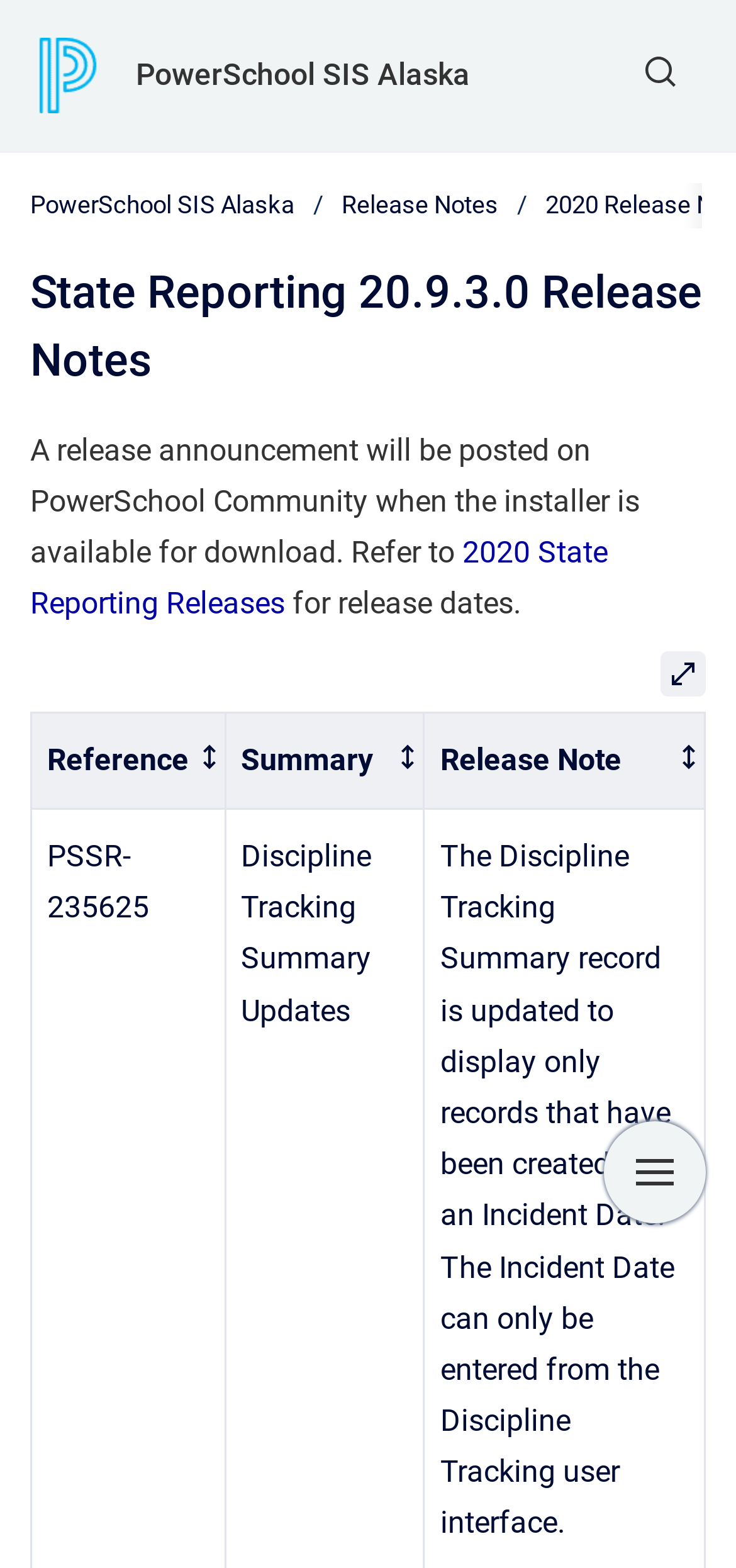Please determine the bounding box coordinates of the element's region to click in order to carry out the following instruction: "Click the link to PowerSchool SIS Alaska". The coordinates should be four float numbers between 0 and 1, i.e., [left, top, right, bottom].

[0.185, 0.017, 0.638, 0.079]